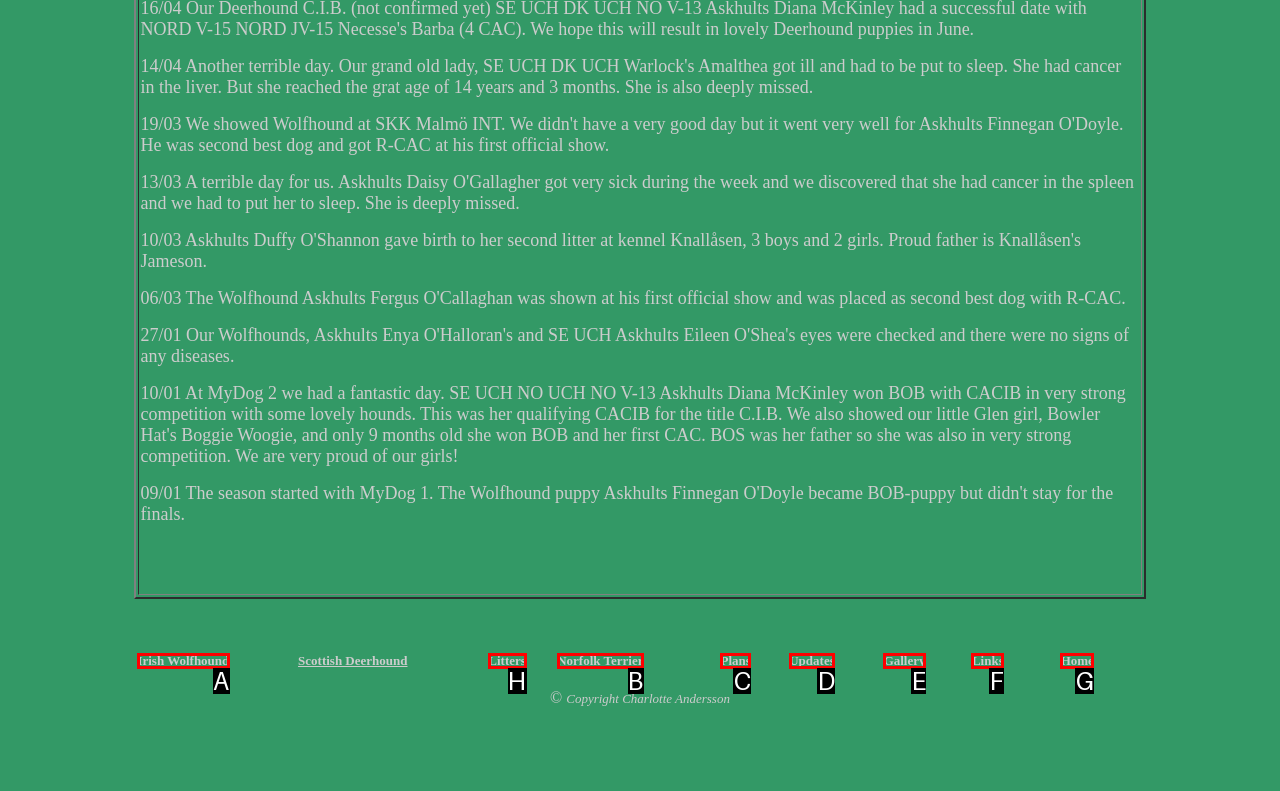Based on the choices marked in the screenshot, which letter represents the correct UI element to perform the task: go to Litters?

H